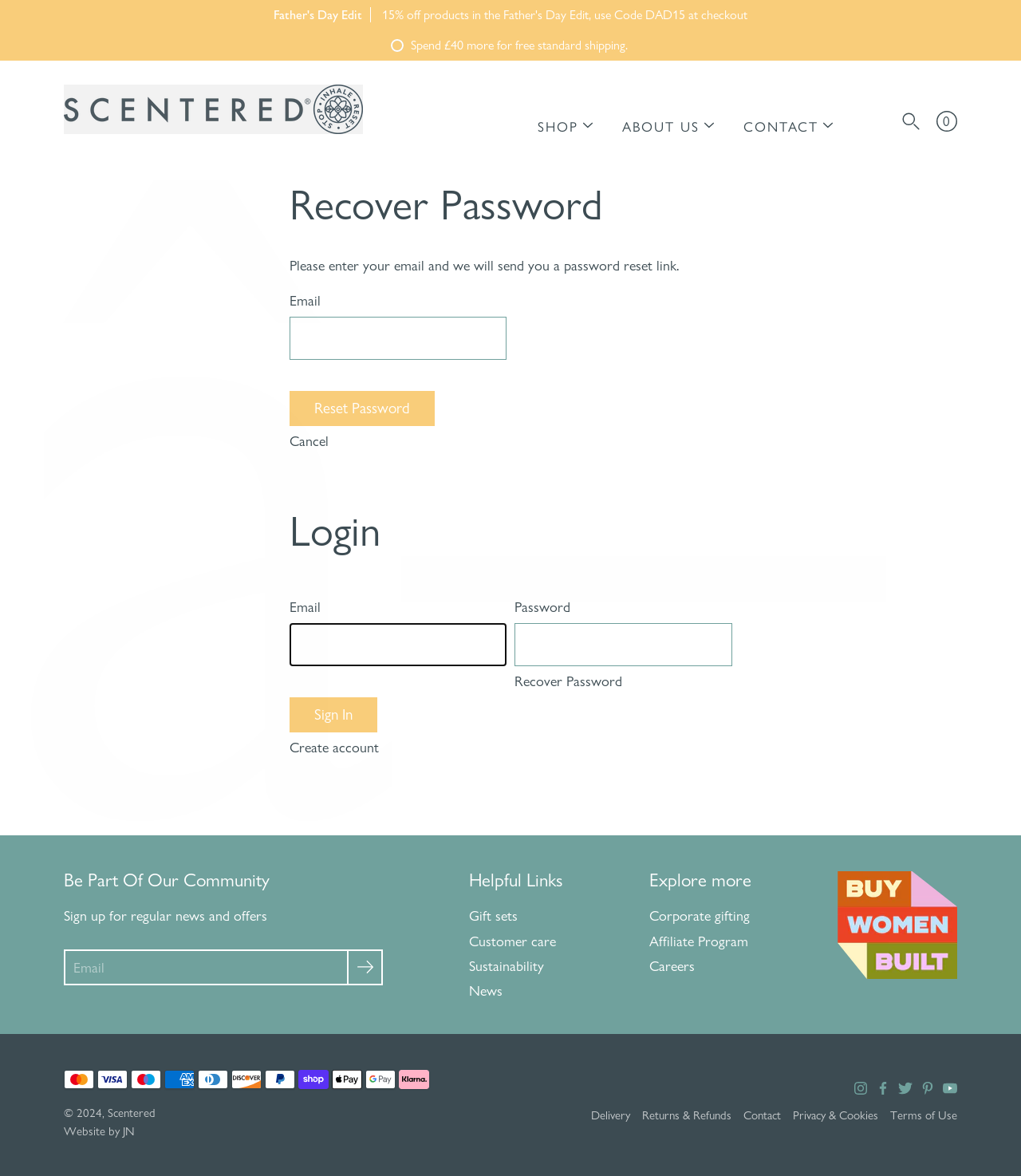Could you specify the bounding box coordinates for the clickable section to complete the following instruction: "Explore corporate gifting"?

[0.636, 0.772, 0.734, 0.786]